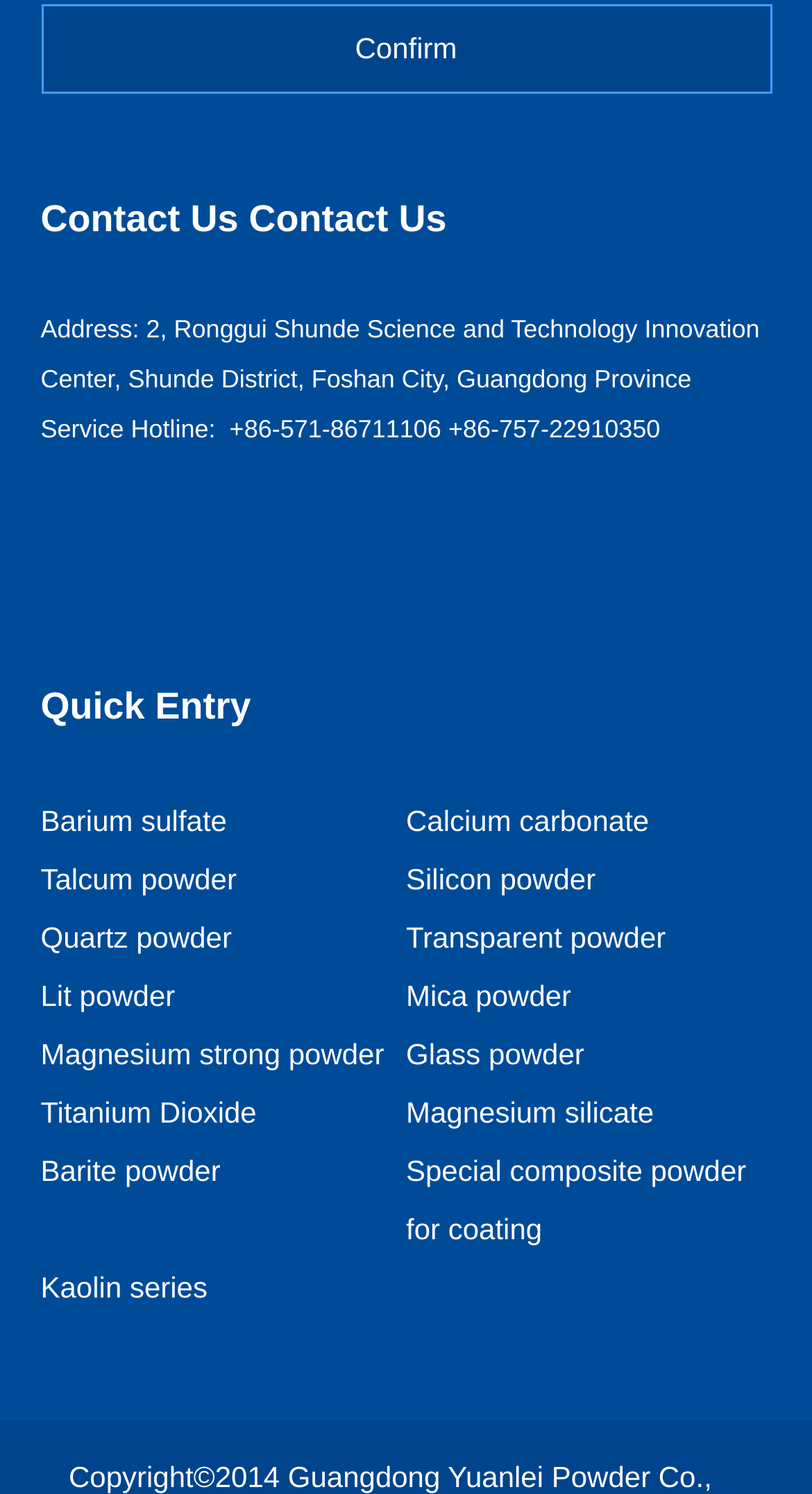Specify the bounding box coordinates of the region I need to click to perform the following instruction: "Call the service hotline +86-571-86711106". The coordinates must be four float numbers in the range of 0 to 1, i.e., [left, top, right, bottom].

[0.283, 0.278, 0.544, 0.298]